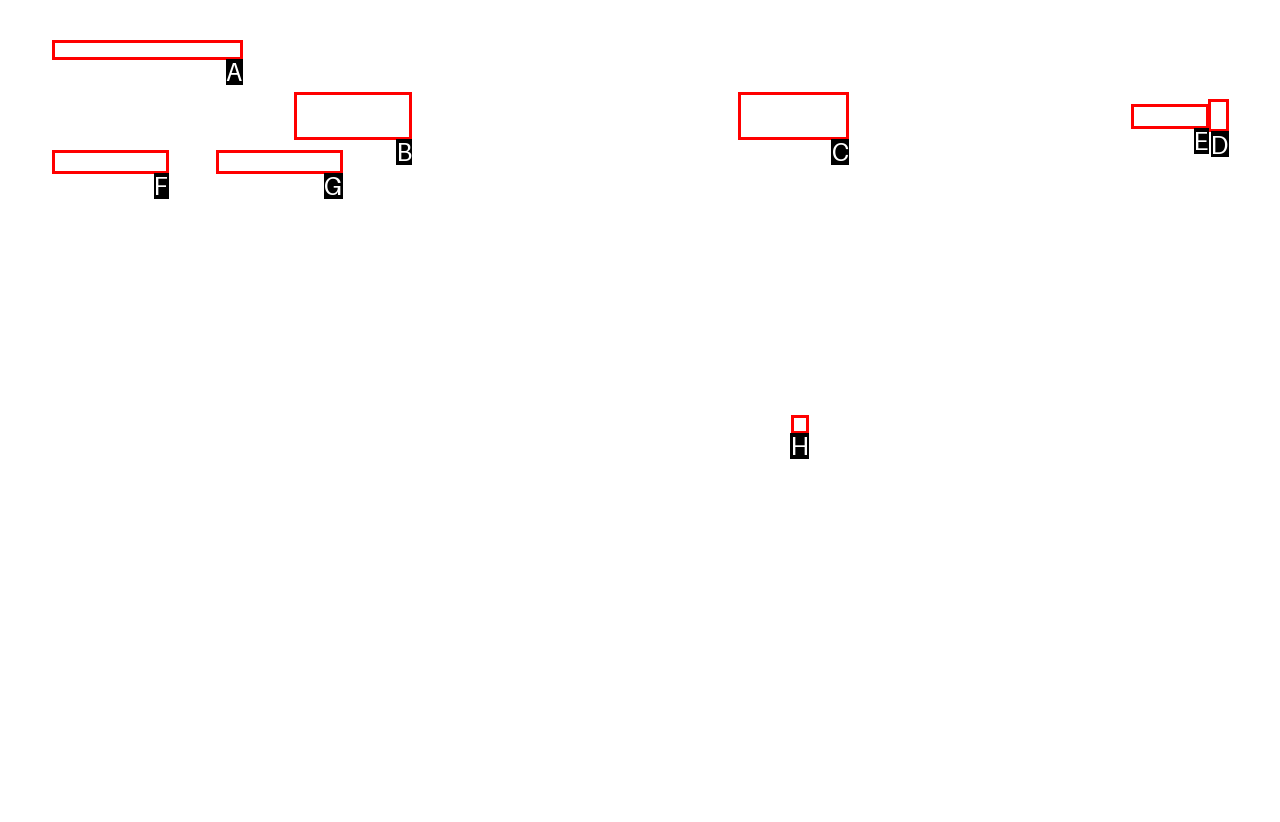Identify the correct UI element to click to achieve the task: Expand the image.
Answer with the letter of the appropriate option from the choices given.

H